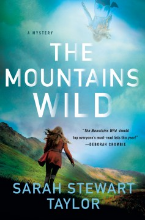Answer the question with a single word or phrase: 
What is the author's name?

Sarah Stewart Taylor